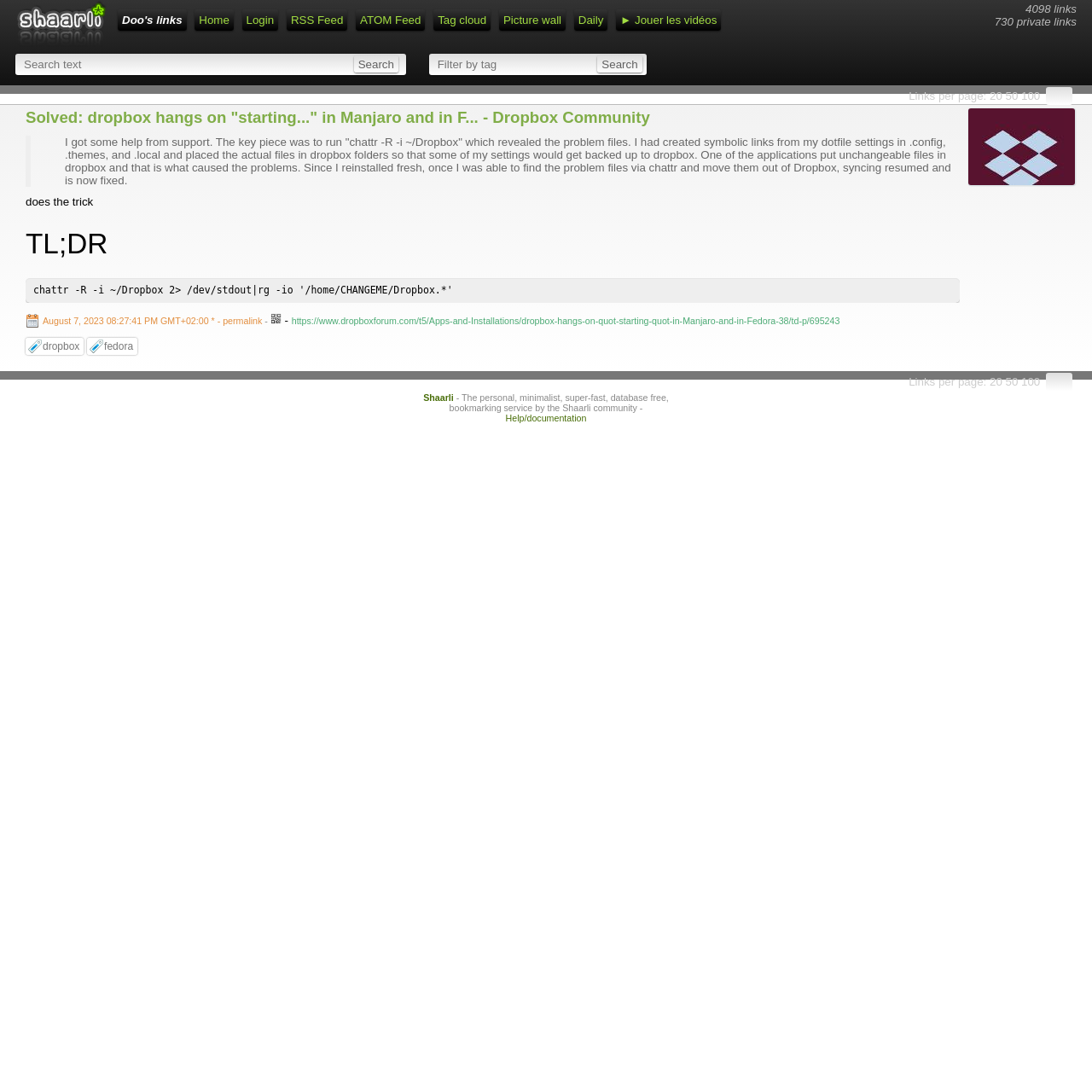Using the details from the image, please elaborate on the following question: What is the purpose of the 'Search text' textbox?

I inferred the purpose of the textbox by its label 'Search text' and its proximity to the 'Search' button. The textbox is also located near the top of the page, suggesting that it is a primary function of the webpage.